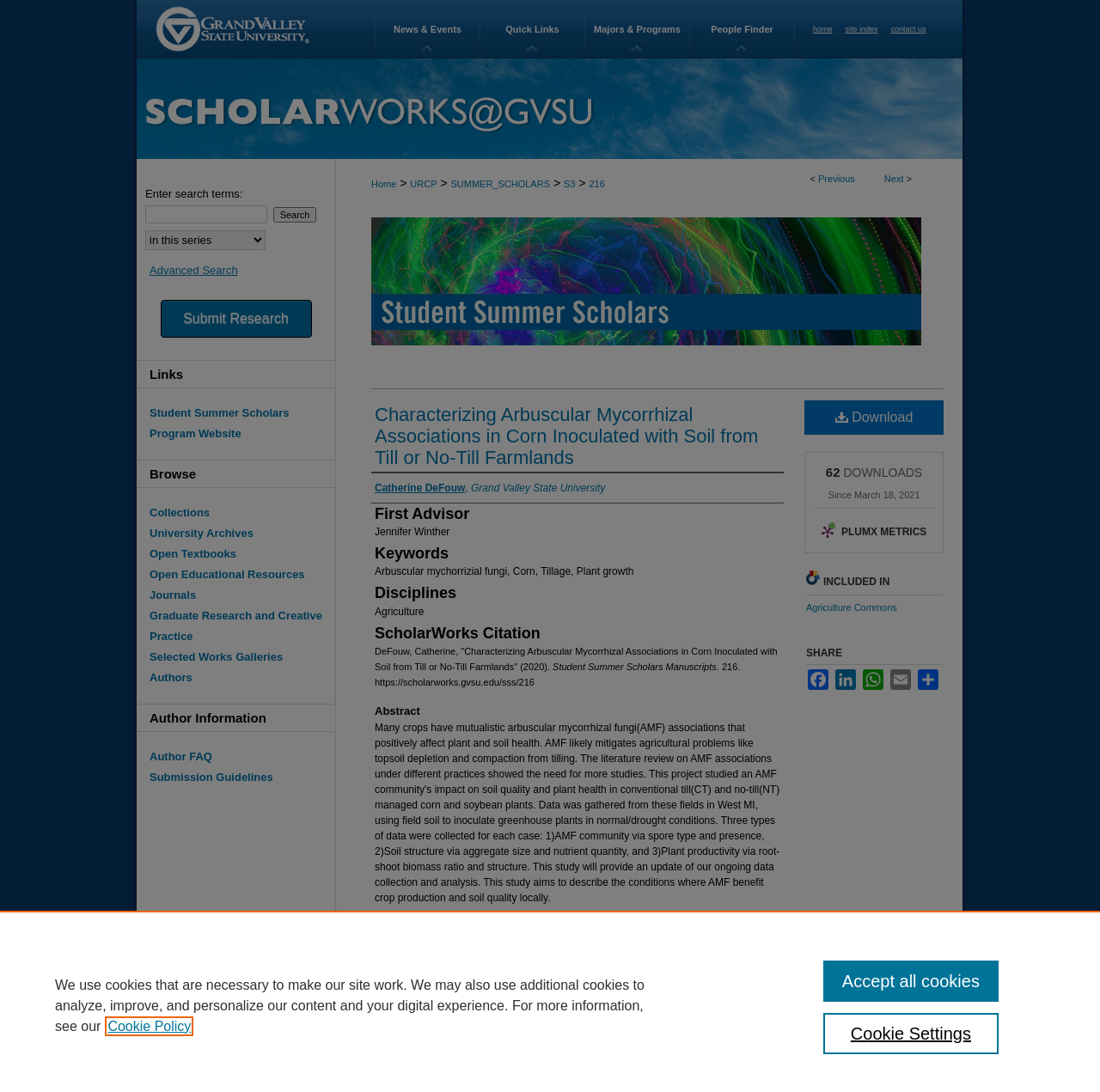How many downloads does the manuscript have?
Based on the image, answer the question in a detailed manner.

I found the answer by looking at the StaticText '62' with bounding box coordinates [0.751, 0.426, 0.764, 0.439], which suggests that the manuscript has 62 downloads.